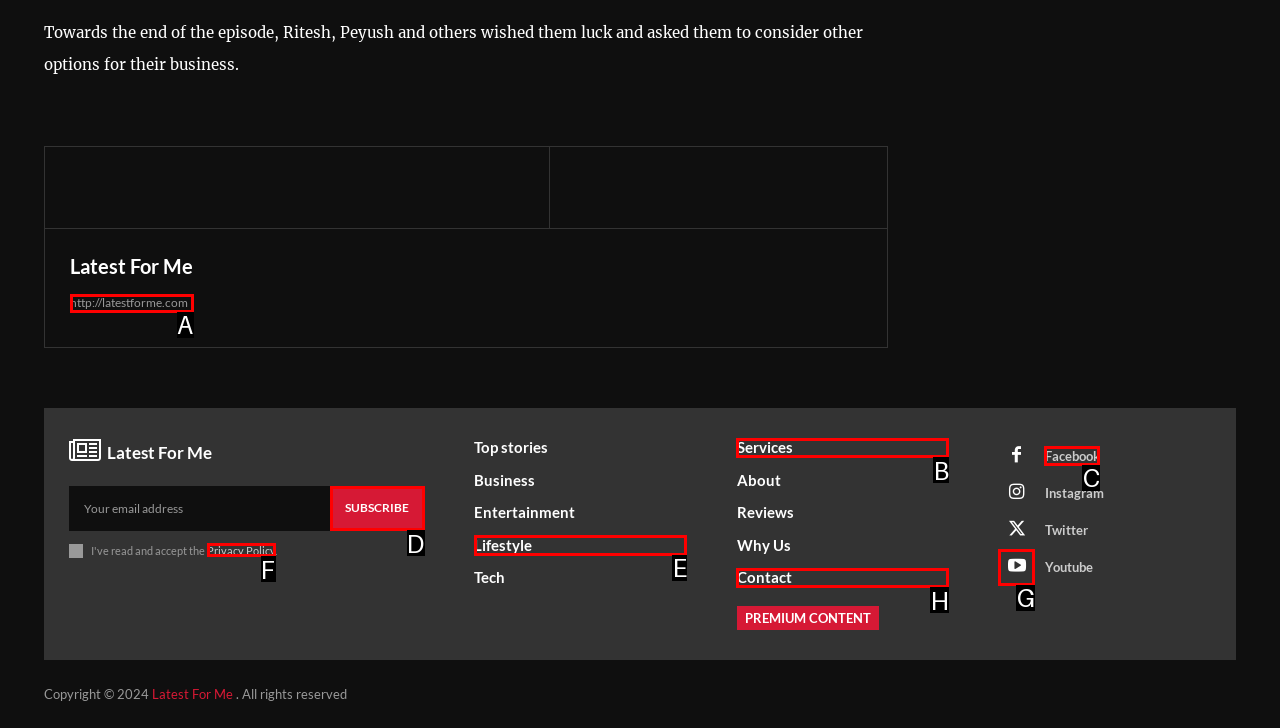For the instruction: Go to the Latest For Me website, which HTML element should be clicked?
Respond with the letter of the appropriate option from the choices given.

A